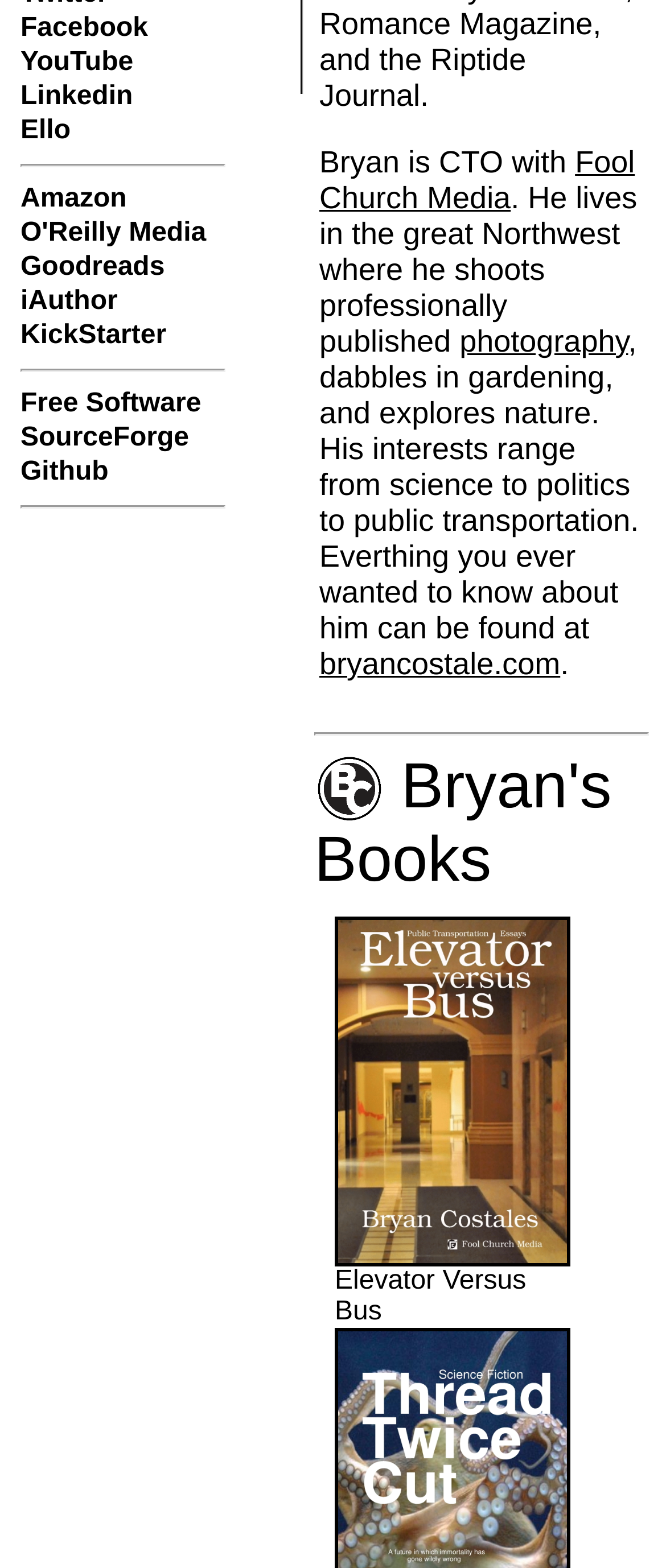Determine the bounding box coordinates of the UI element that matches the following description: "parent_node: Elevator Versus Bus". The coordinates should be four float numbers between 0 and 1 in the format [left, top, right, bottom].

[0.503, 0.79, 0.857, 0.812]